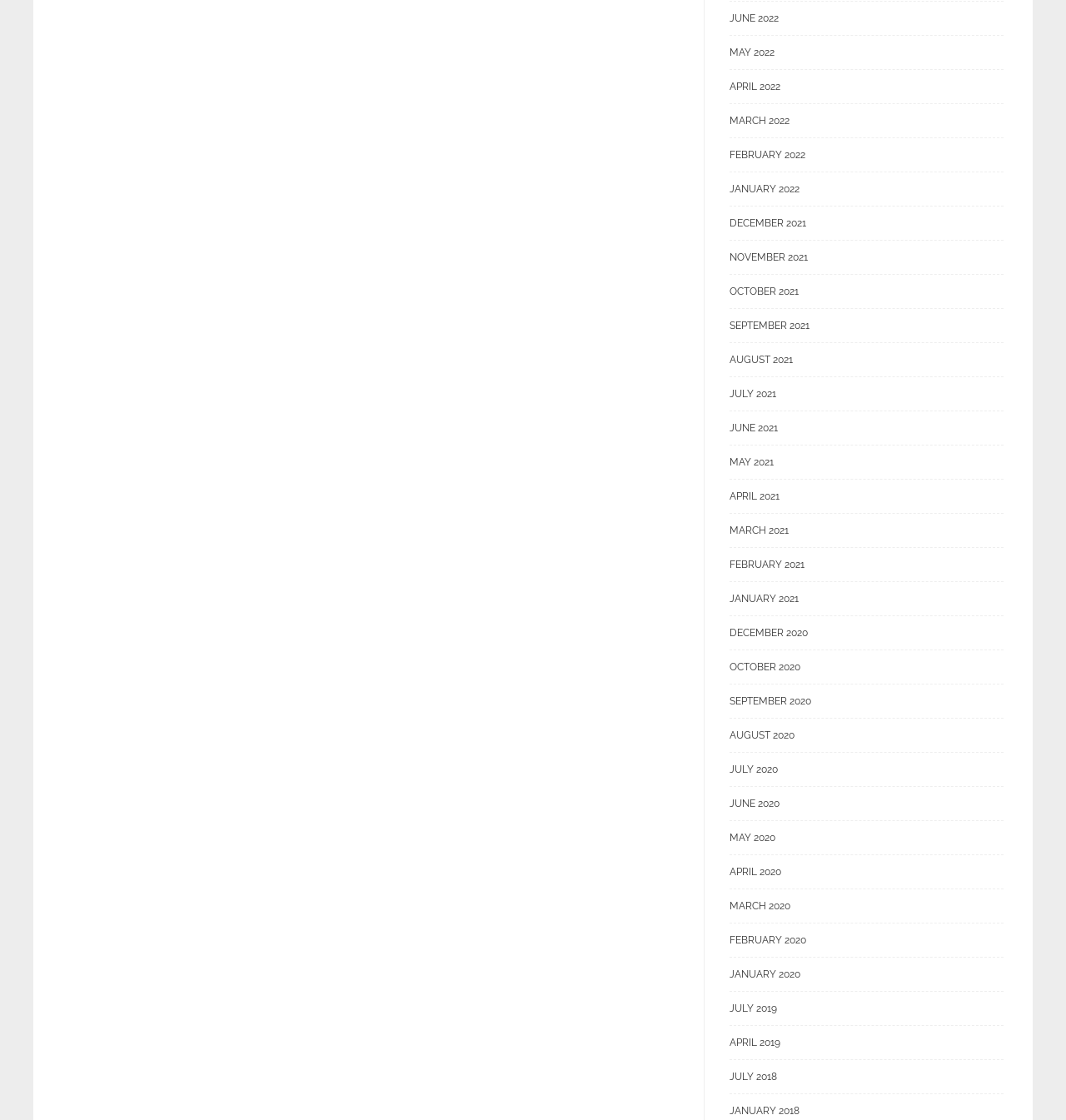Determine the bounding box coordinates of the area to click in order to meet this instruction: "Contact expert Nenagh".

None